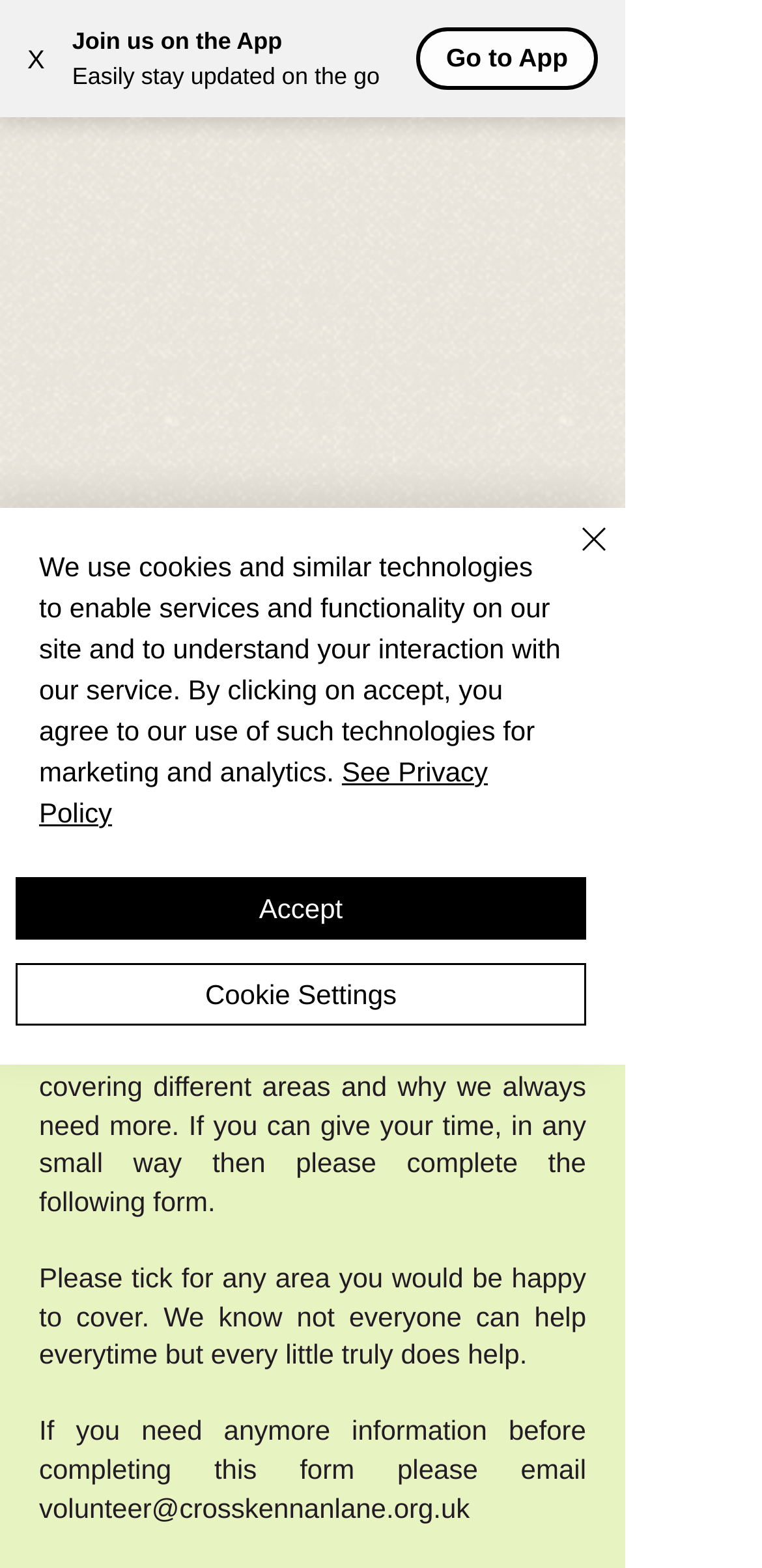Determine the heading of the webpage and extract its text content.

Volunteer in your area!